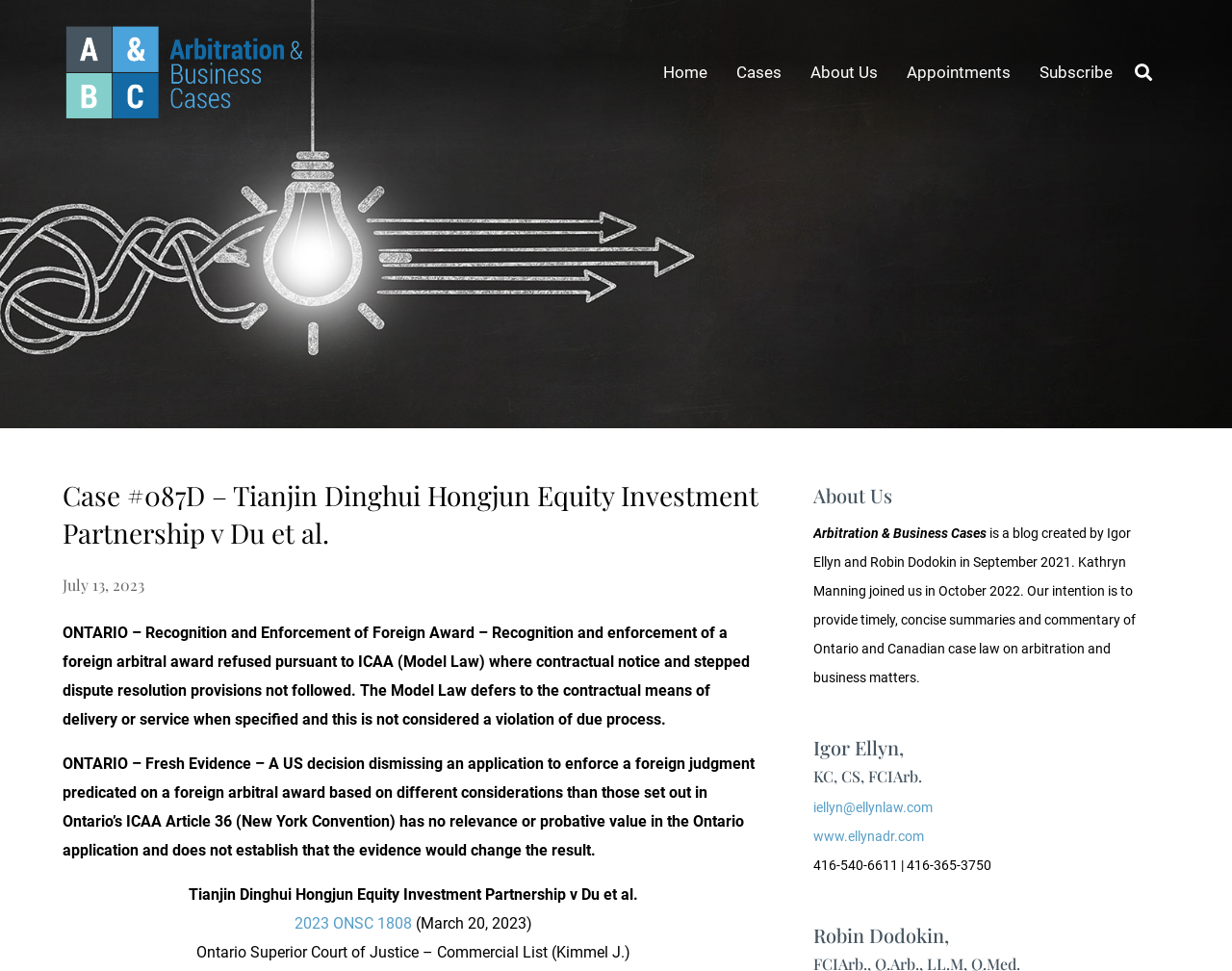Bounding box coordinates are specified in the format (top-left x, top-left y, bottom-right x, bottom-right y). All values are floating point numbers bounded between 0 and 1. Please provide the bounding box coordinate of the region this sentence describes: About Us

[0.634, 0.064, 0.712, 0.084]